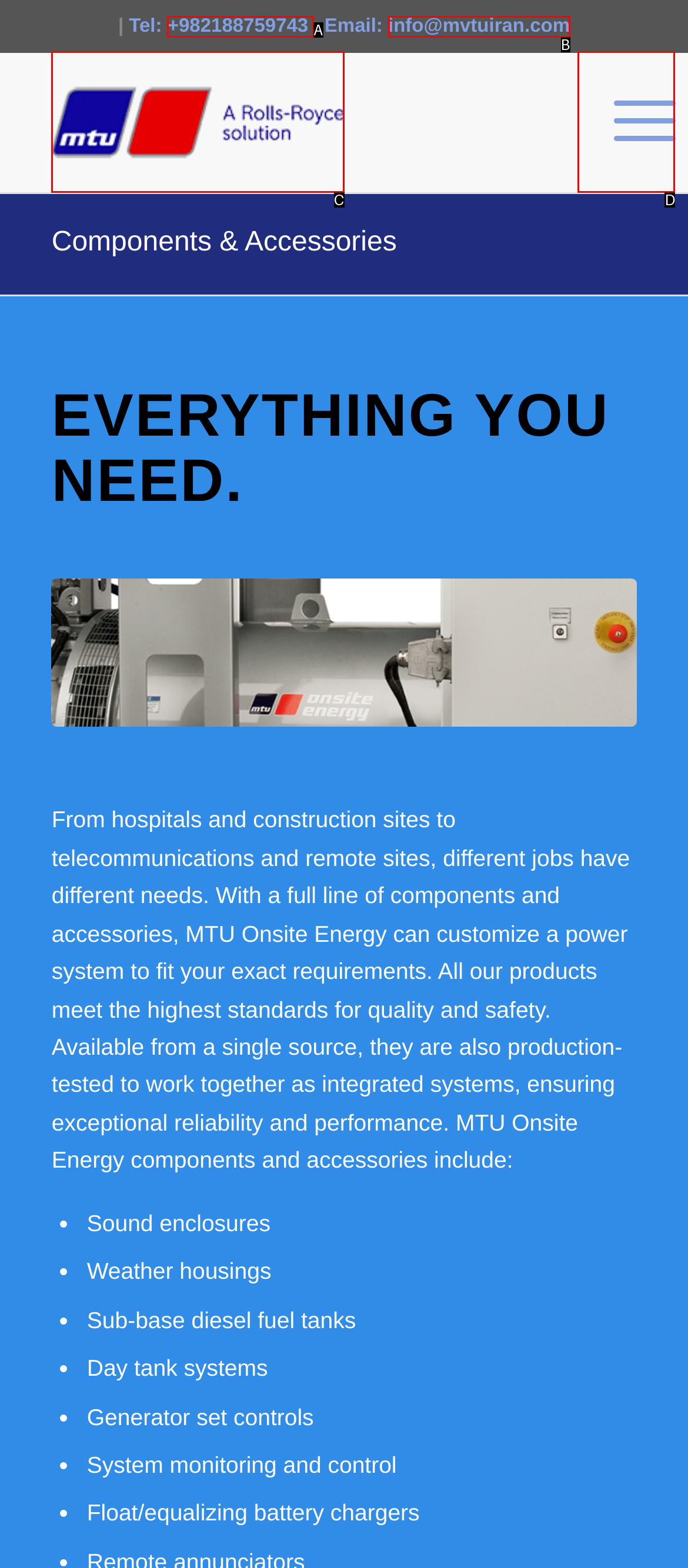Based on the description: Menu Menu
Select the letter of the corresponding UI element from the choices provided.

D